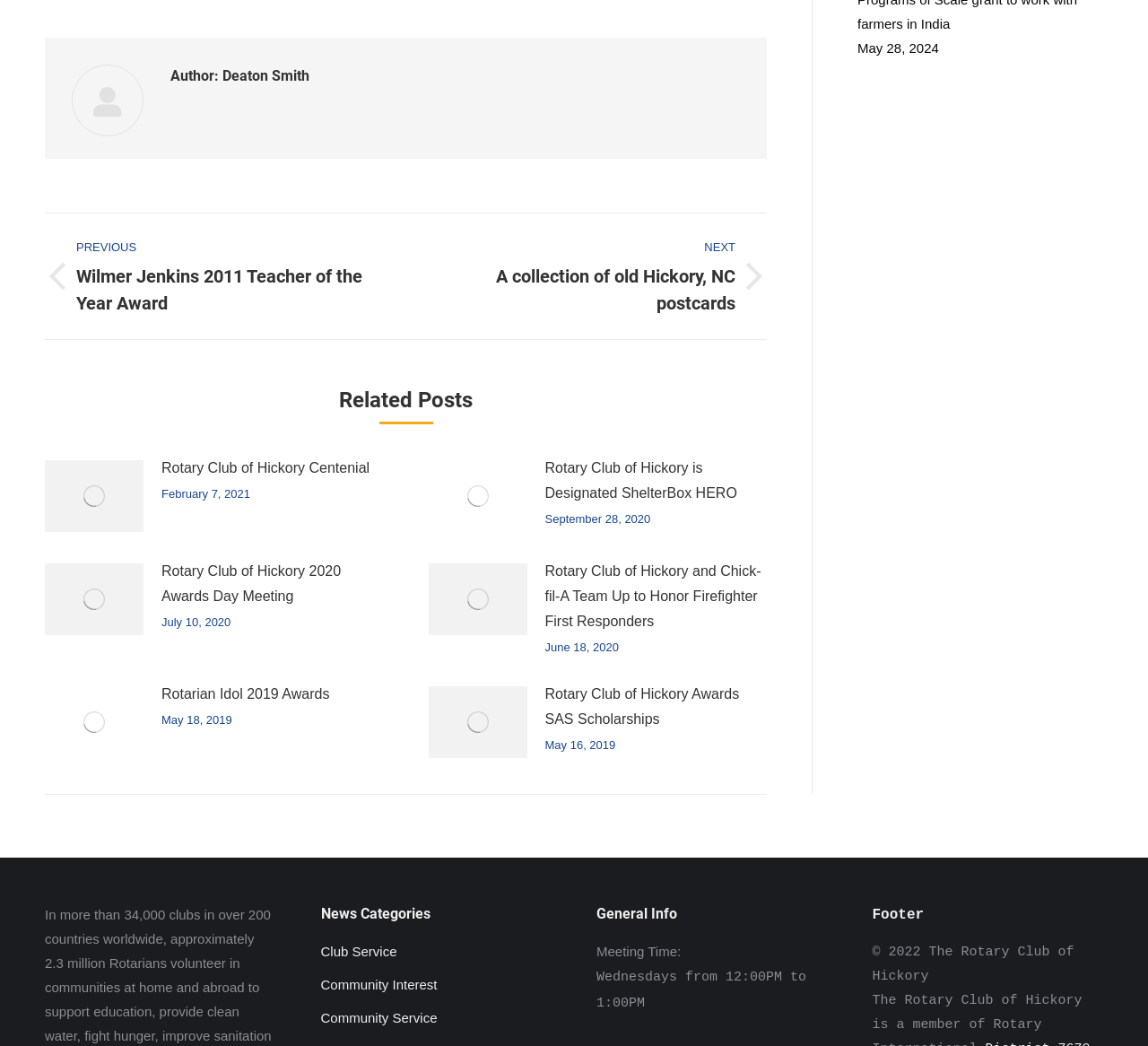Locate the bounding box coordinates of the element to click to perform the following action: 'Visit Club Service category'. The coordinates should be given as four float values between 0 and 1, in the form of [left, top, right, bottom].

[0.279, 0.898, 0.346, 0.921]